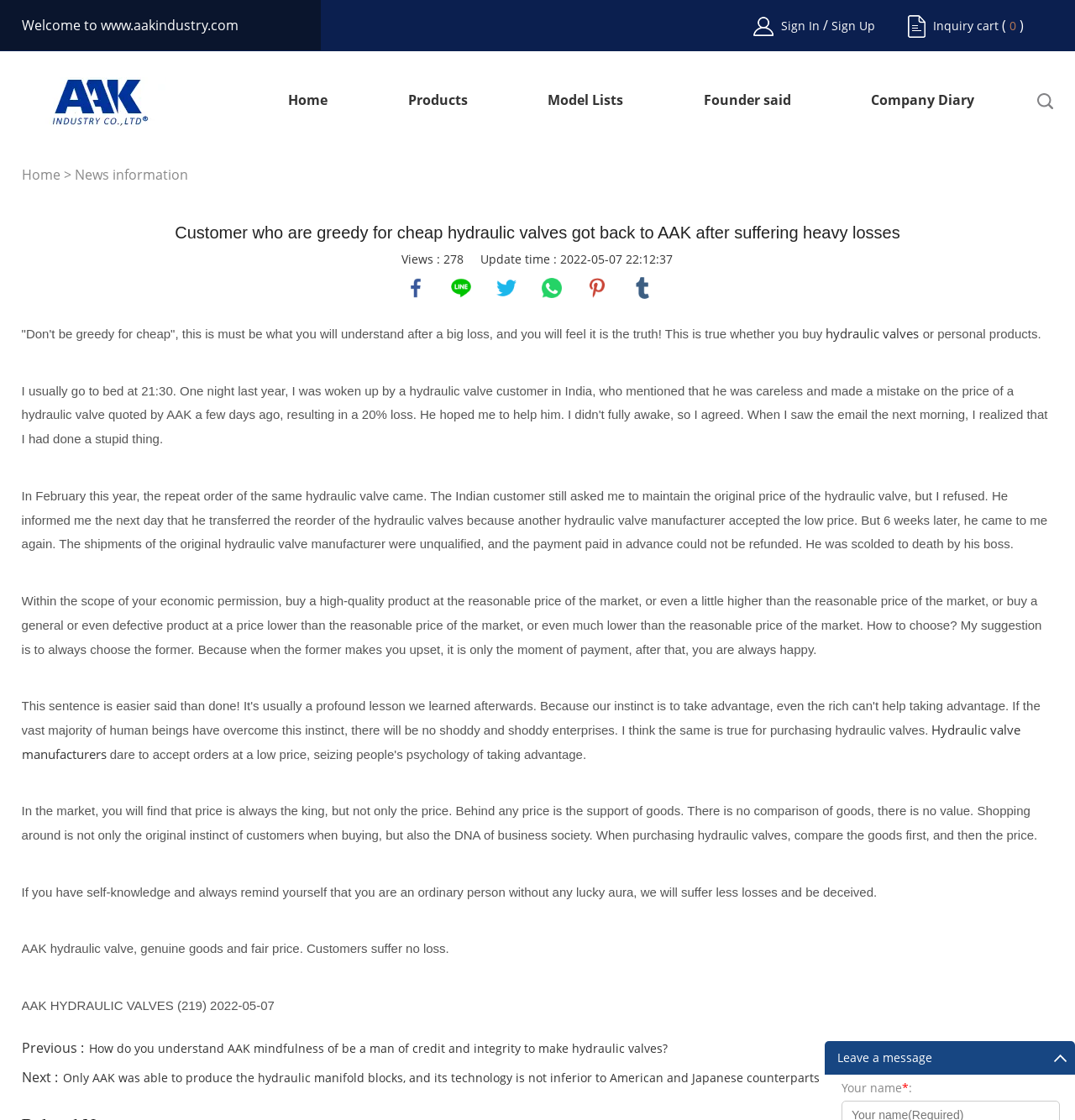What is the update time of this article?
Look at the screenshot and respond with one word or a short phrase.

2022-05-07 22:12:37